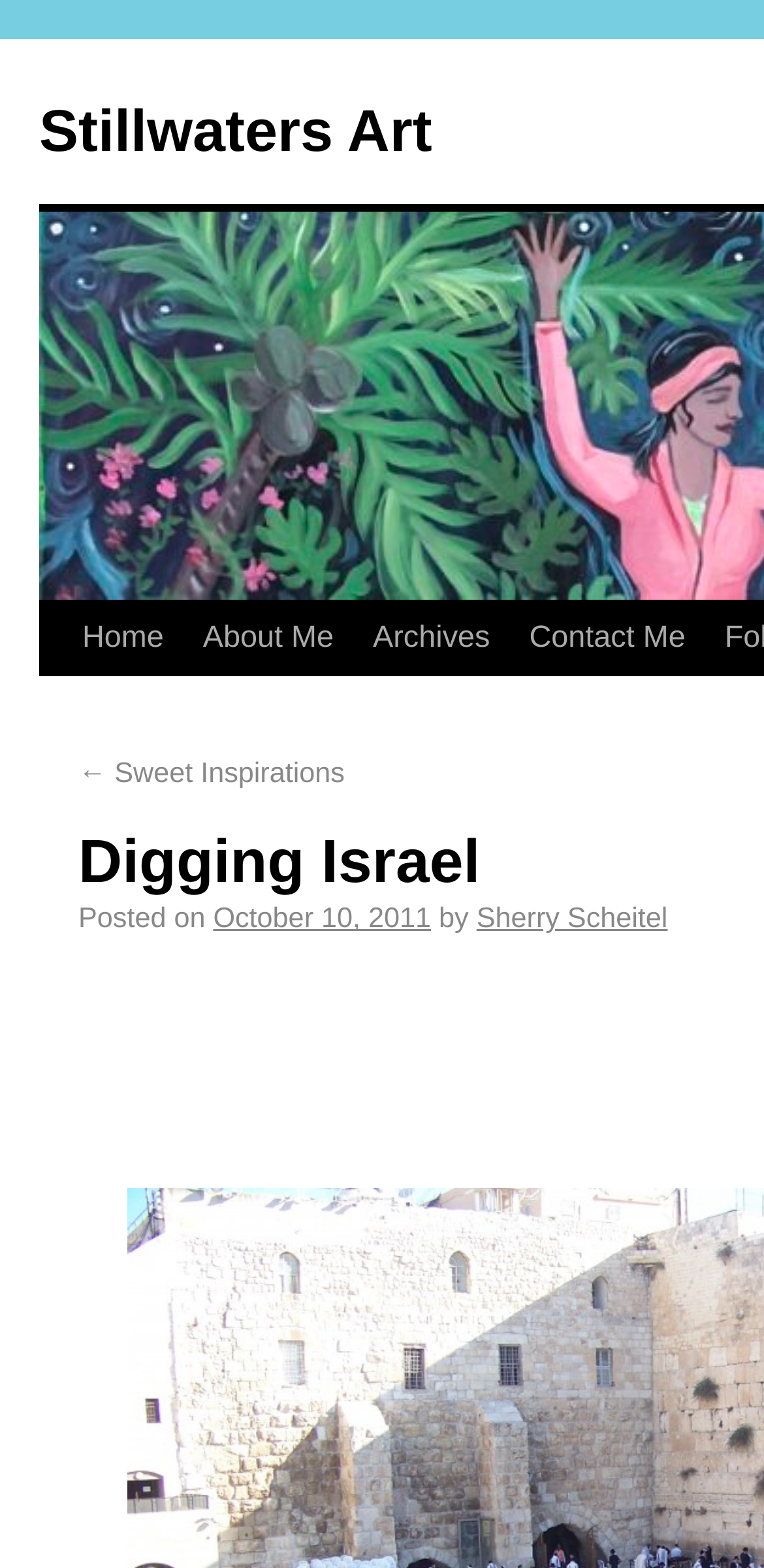Find the bounding box coordinates of the clickable element required to execute the following instruction: "contact me". Provide the coordinates as four float numbers between 0 and 1, i.e., [left, top, right, bottom].

[0.667, 0.384, 0.923, 0.431]